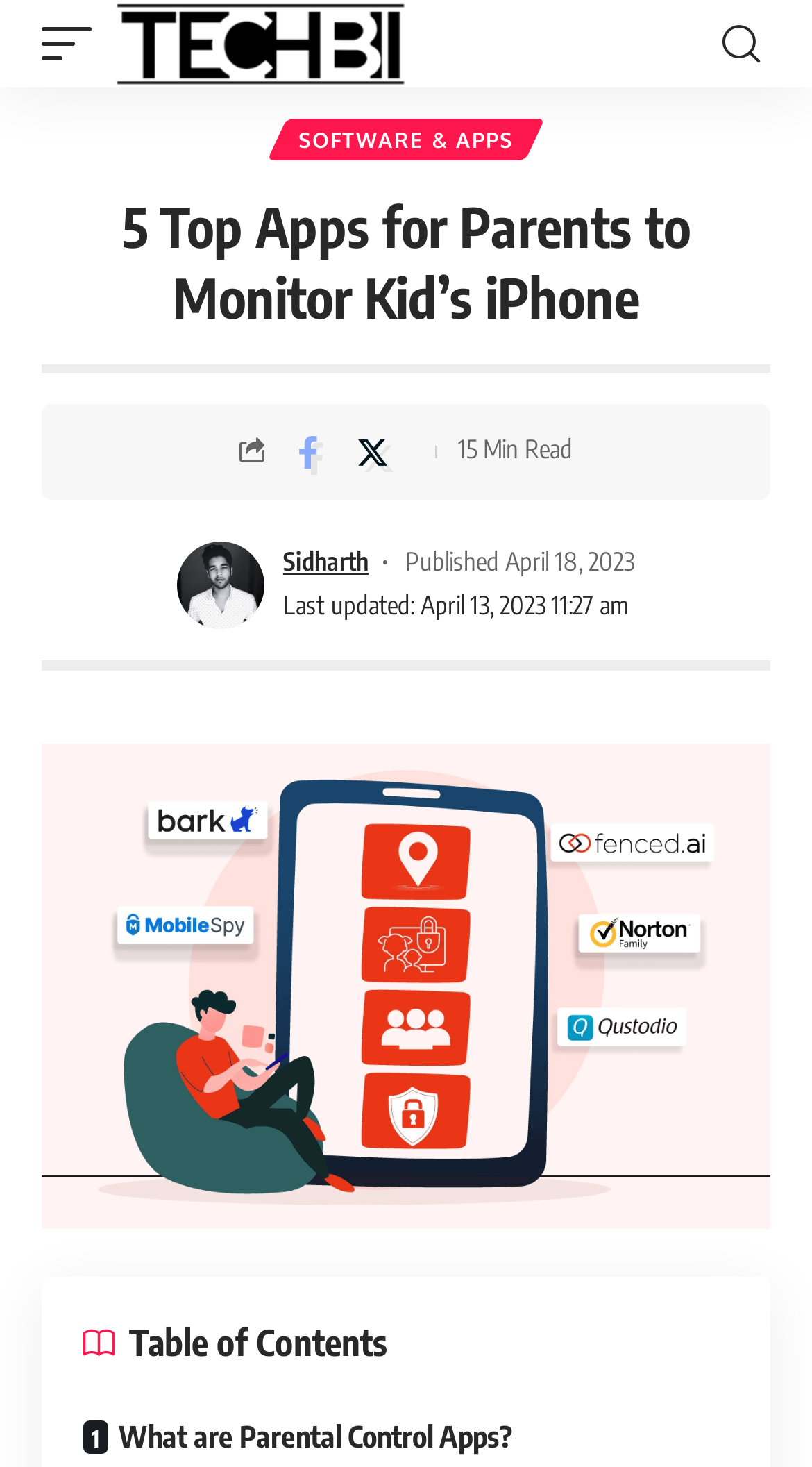What is the topic of the article?
Look at the screenshot and respond with one word or a short phrase.

iPhone monitoring apps